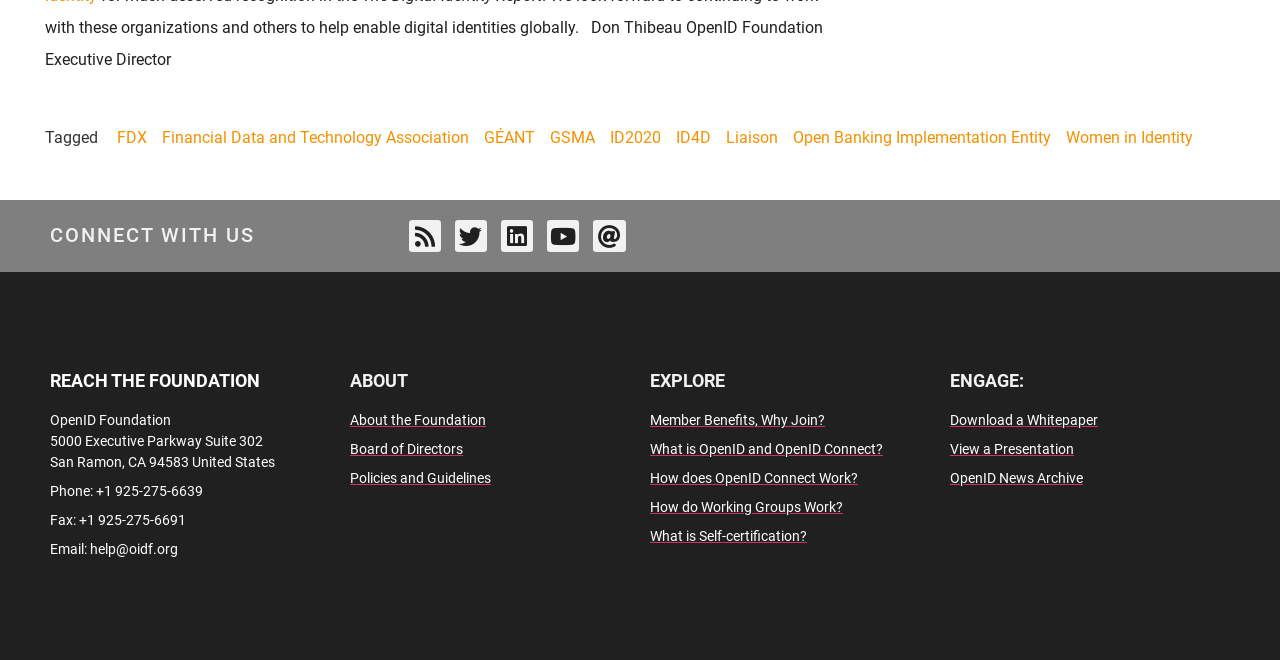What is the name of the foundation?
Look at the image and respond with a one-word or short phrase answer.

OpenID Foundation